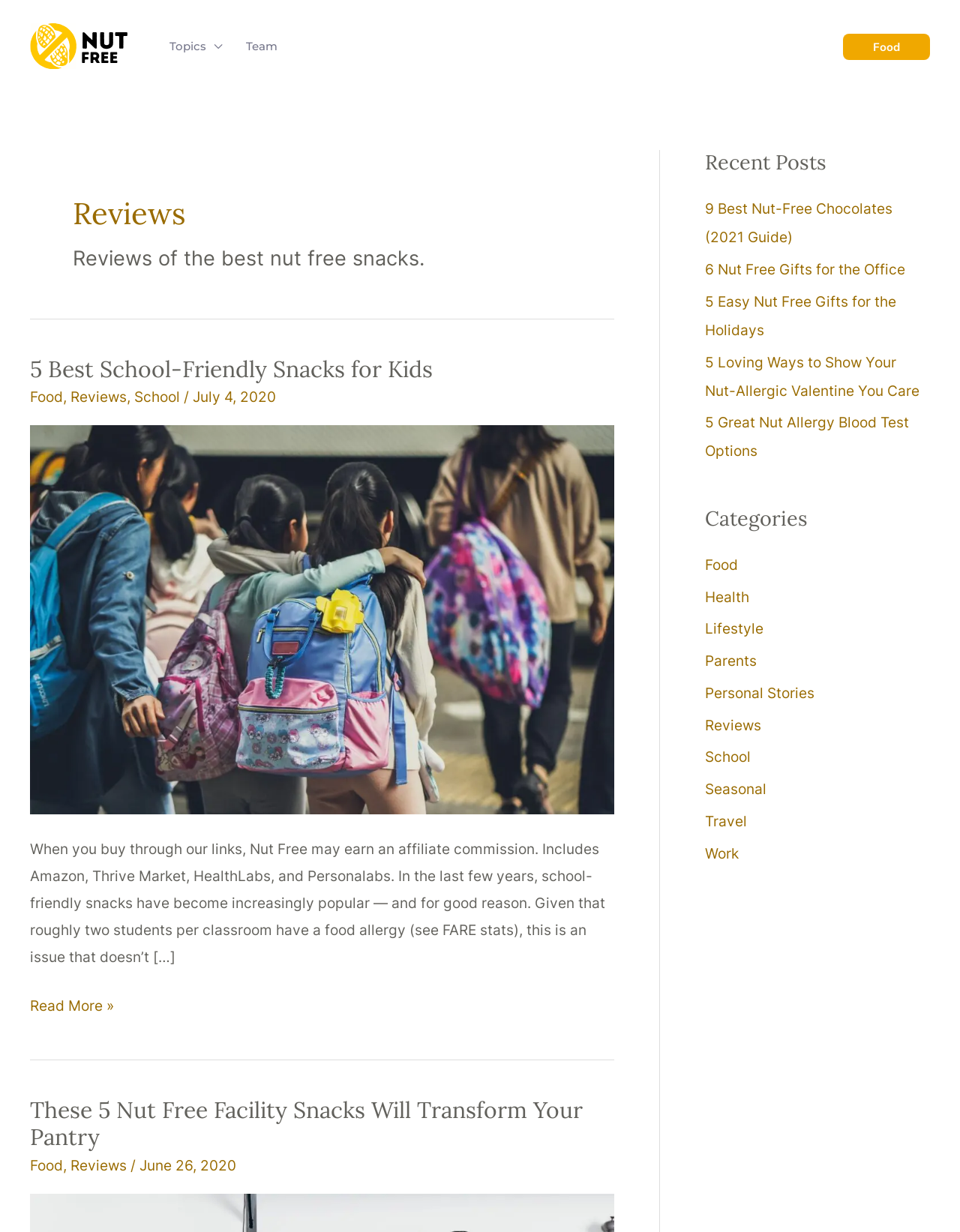How many recent posts are listed on the webpage? Based on the screenshot, please respond with a single word or phrase.

5